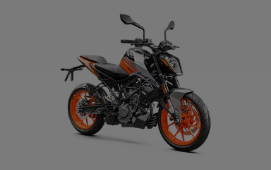Give a one-word or short phrase answer to this question: 
What is the KTM 250 Duke known for?

Exhilarating performance and sporty look